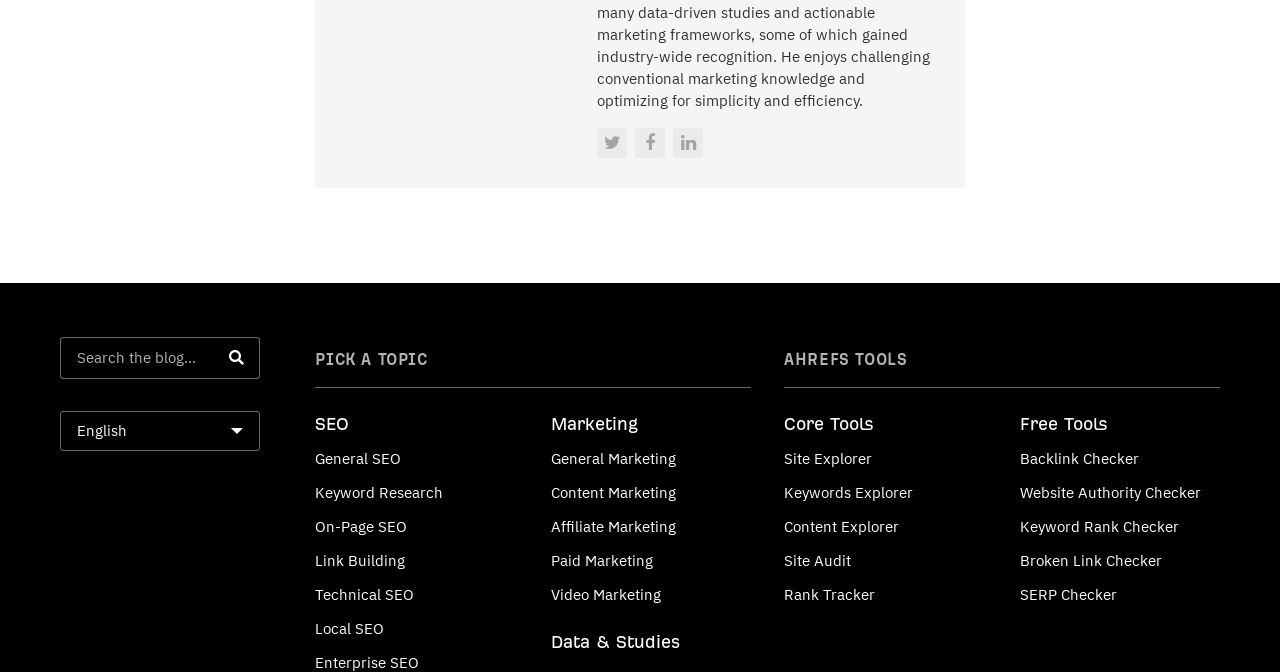Use the details in the image to answer the question thoroughly: 
What is the purpose of the textbox?

The textbox has a label 'Search' and a button 'SEARCH' next to it, indicating that the purpose of the textbox is to input search queries.